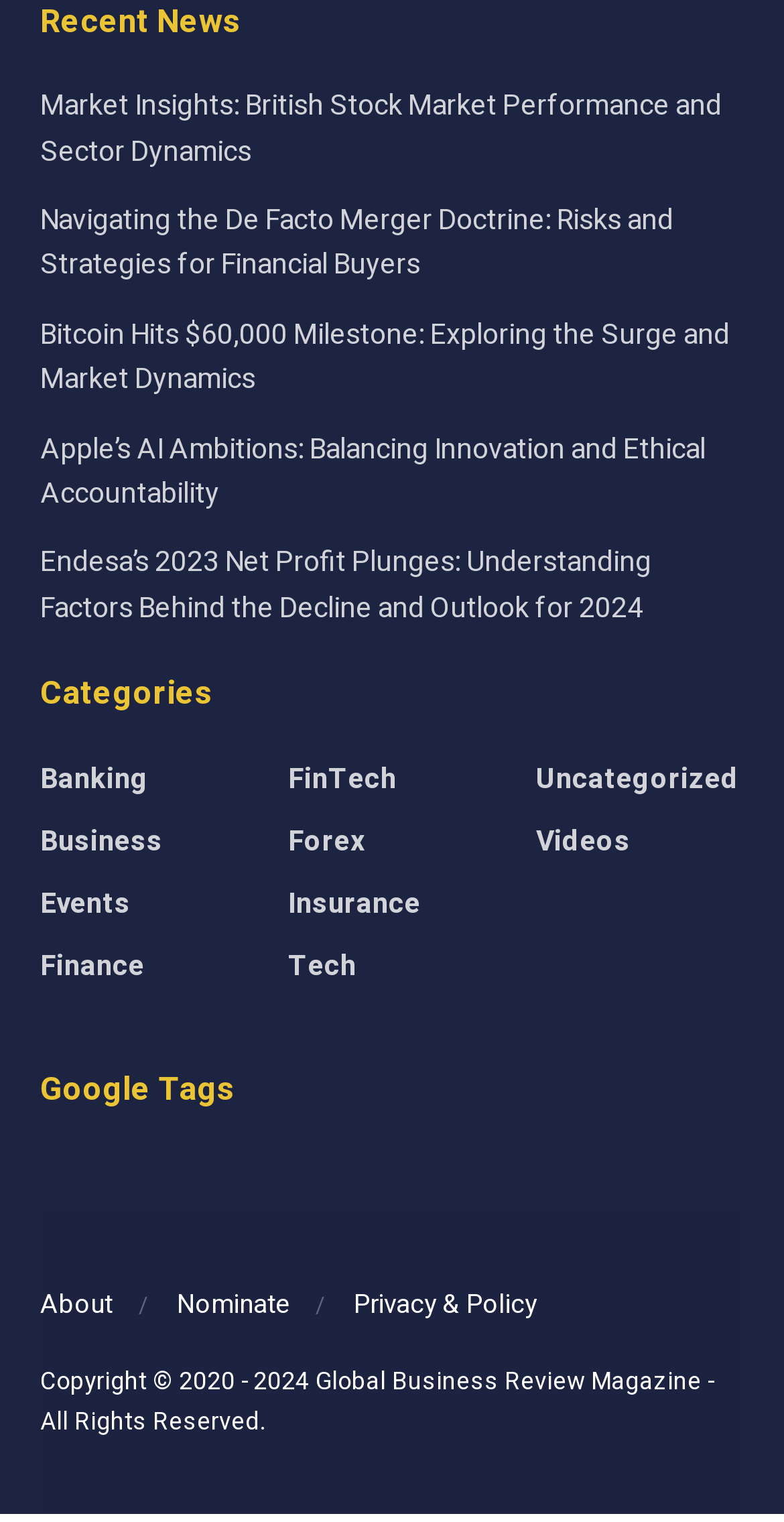Give the bounding box coordinates for the element described by: "Privacy & Policy".

[0.451, 0.85, 0.685, 0.875]